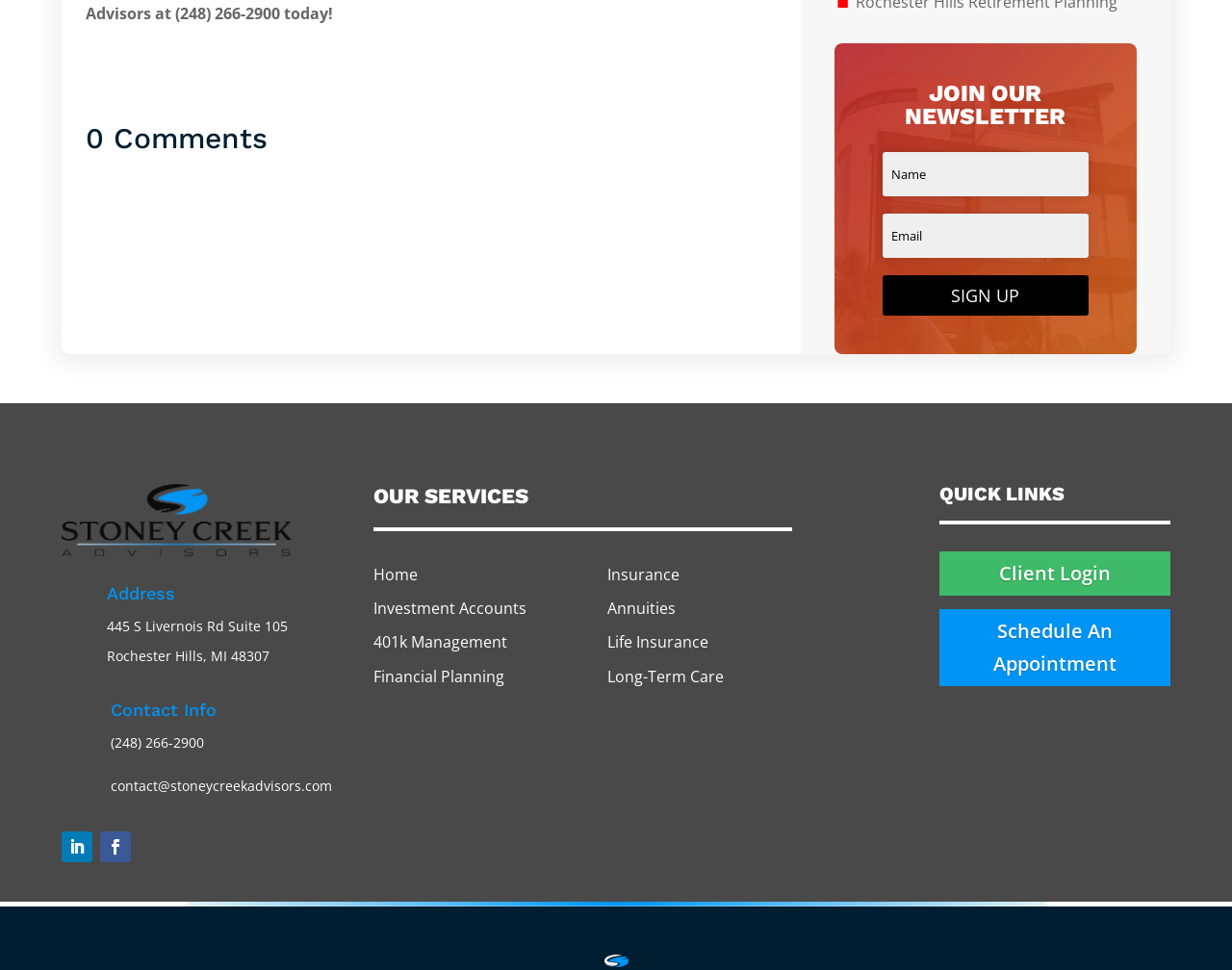Provide the bounding box coordinates for the area that should be clicked to complete the instruction: "View Address".

[0.087, 0.636, 0.234, 0.655]